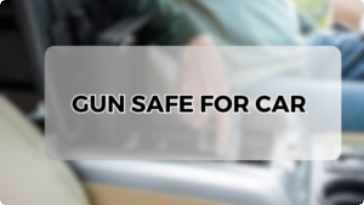Please study the image and answer the question comprehensively:
Where can the gun safe be installed?

The caption suggests that the gun safe can be installed in a car, as it features a blurred background that resembles the interior of a vehicle, likely highlighting a storage compartment where the gun safe can be installed for easy access and safety.